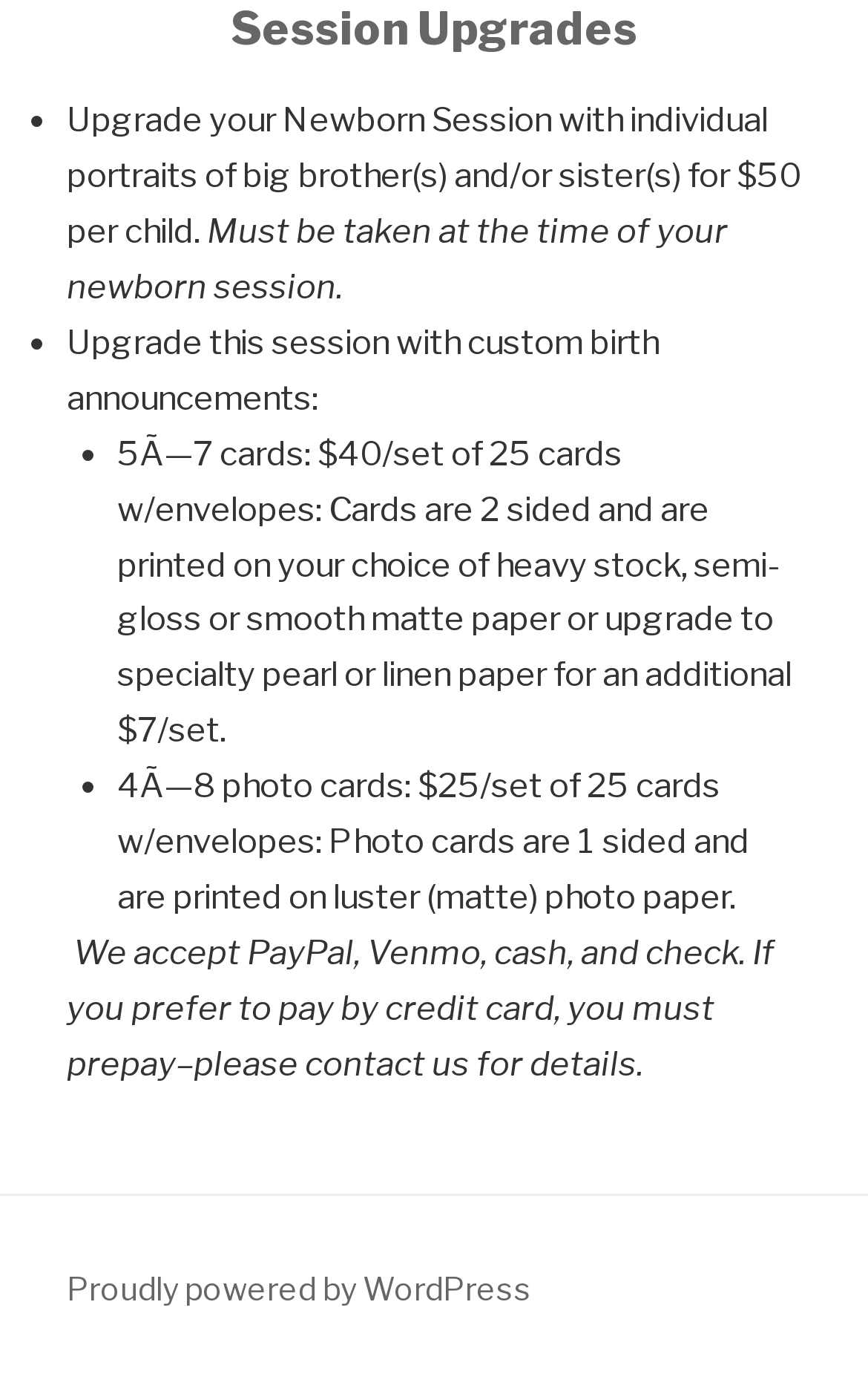How many types of paper are available for birth announcements?
Examine the screenshot and reply with a single word or phrase.

5